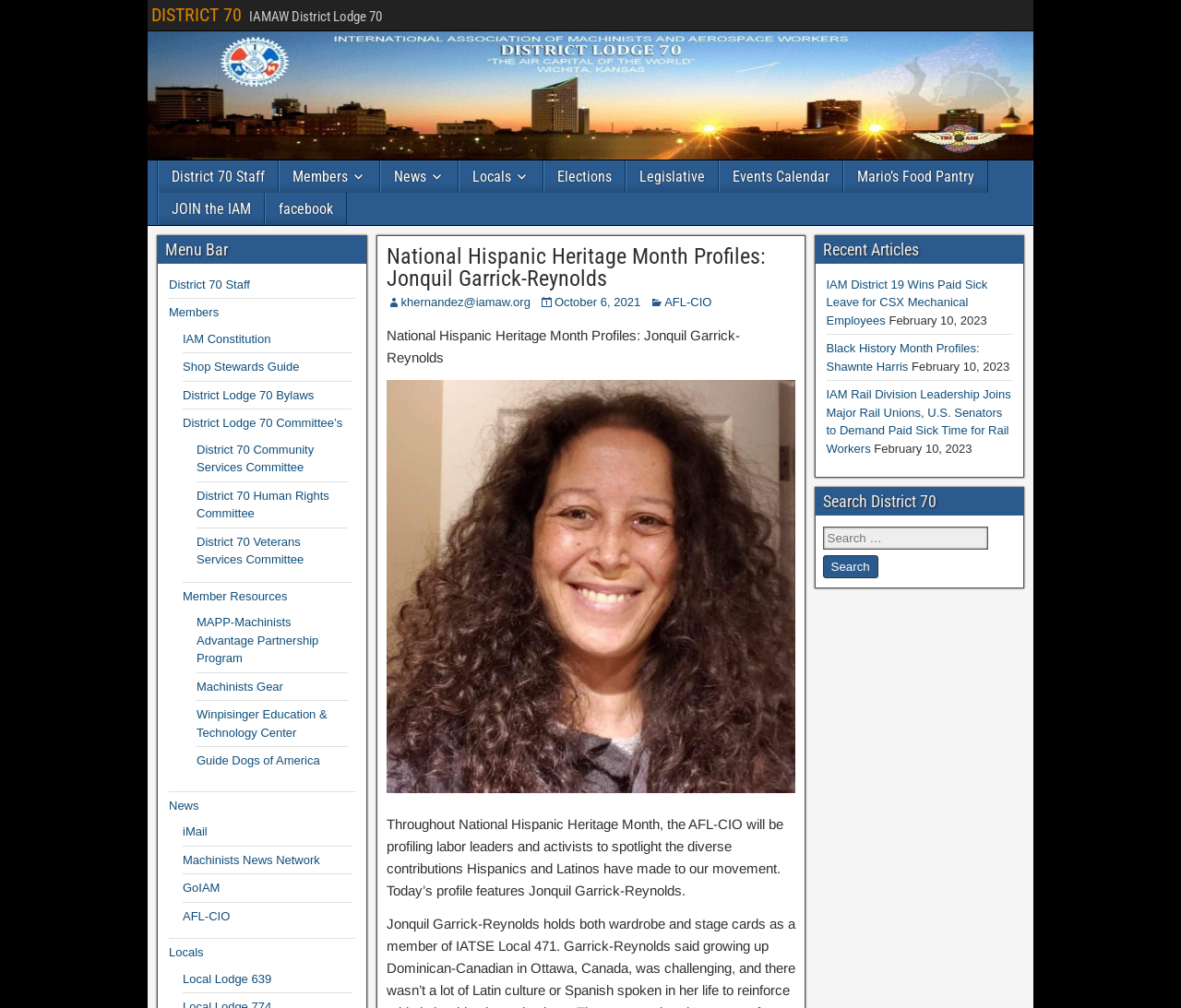Answer this question using a single word or a brief phrase:
What is the name of the district?

DISTRICT 70